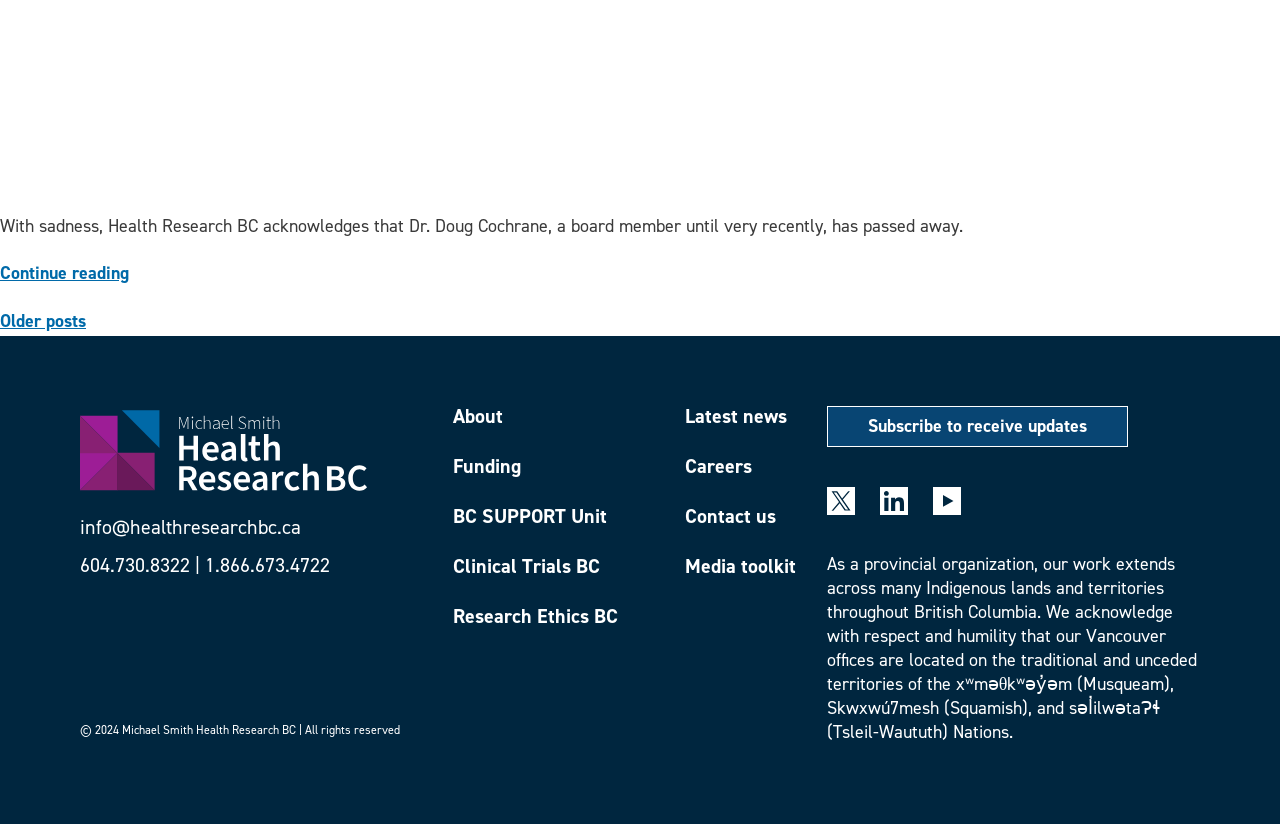Please identify the bounding box coordinates for the region that you need to click to follow this instruction: "get more information about the community mailing list".

None